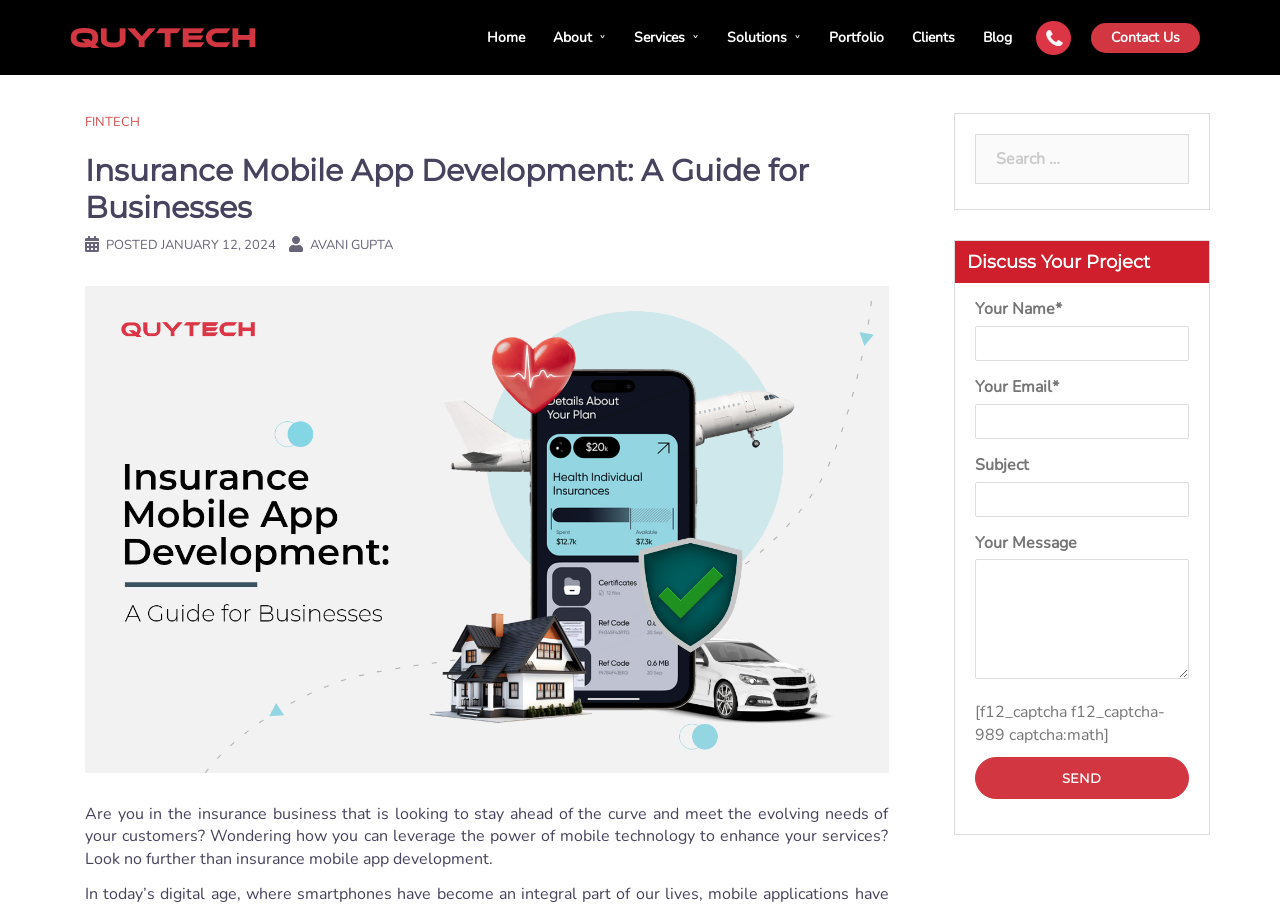Respond to the following question using a concise word or phrase: 
What is the name of the blog?

Quytech Blog